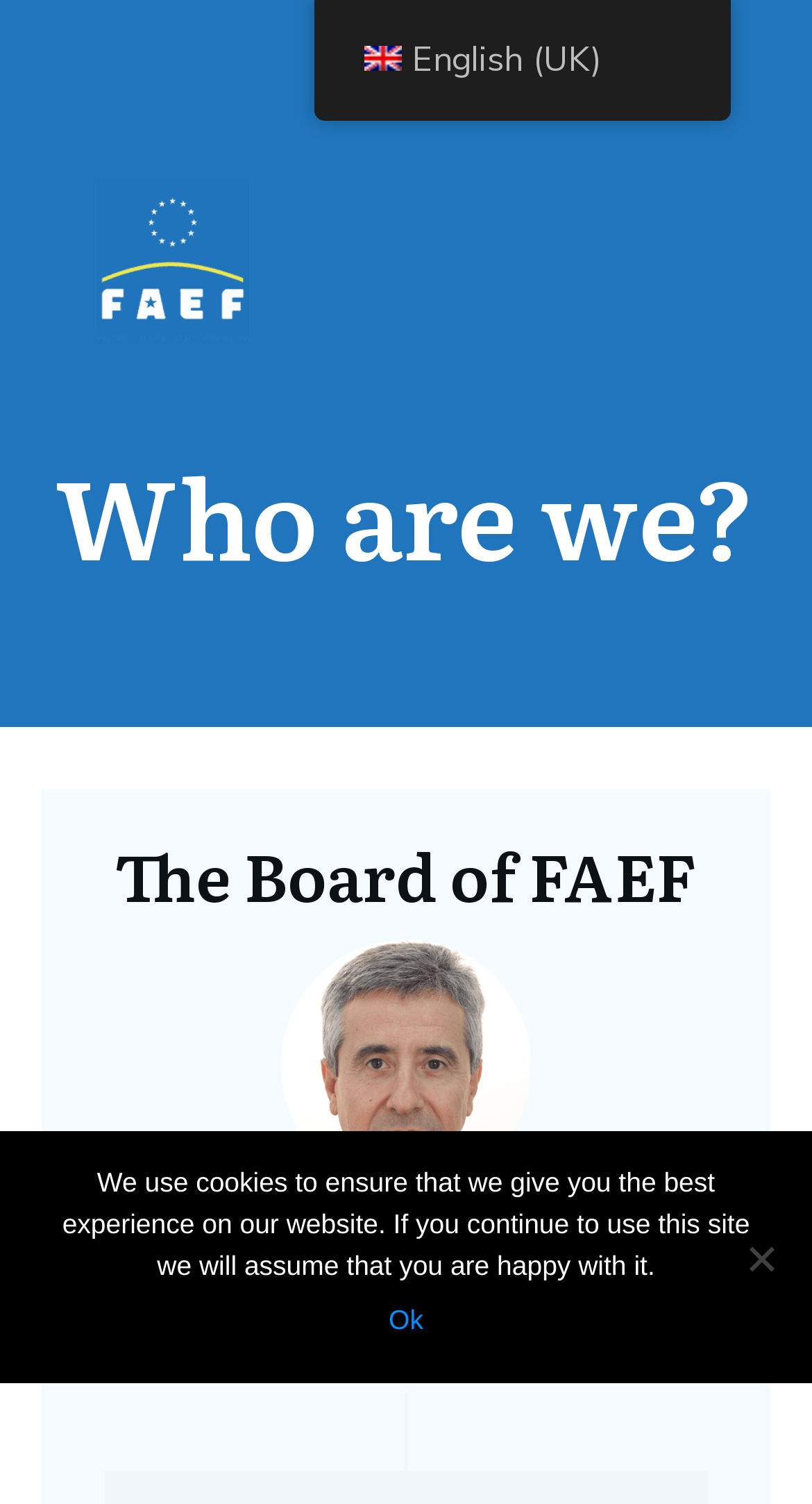Provide a short answer using a single word or phrase for the following question: 
How many images are on the webpage?

At least 3